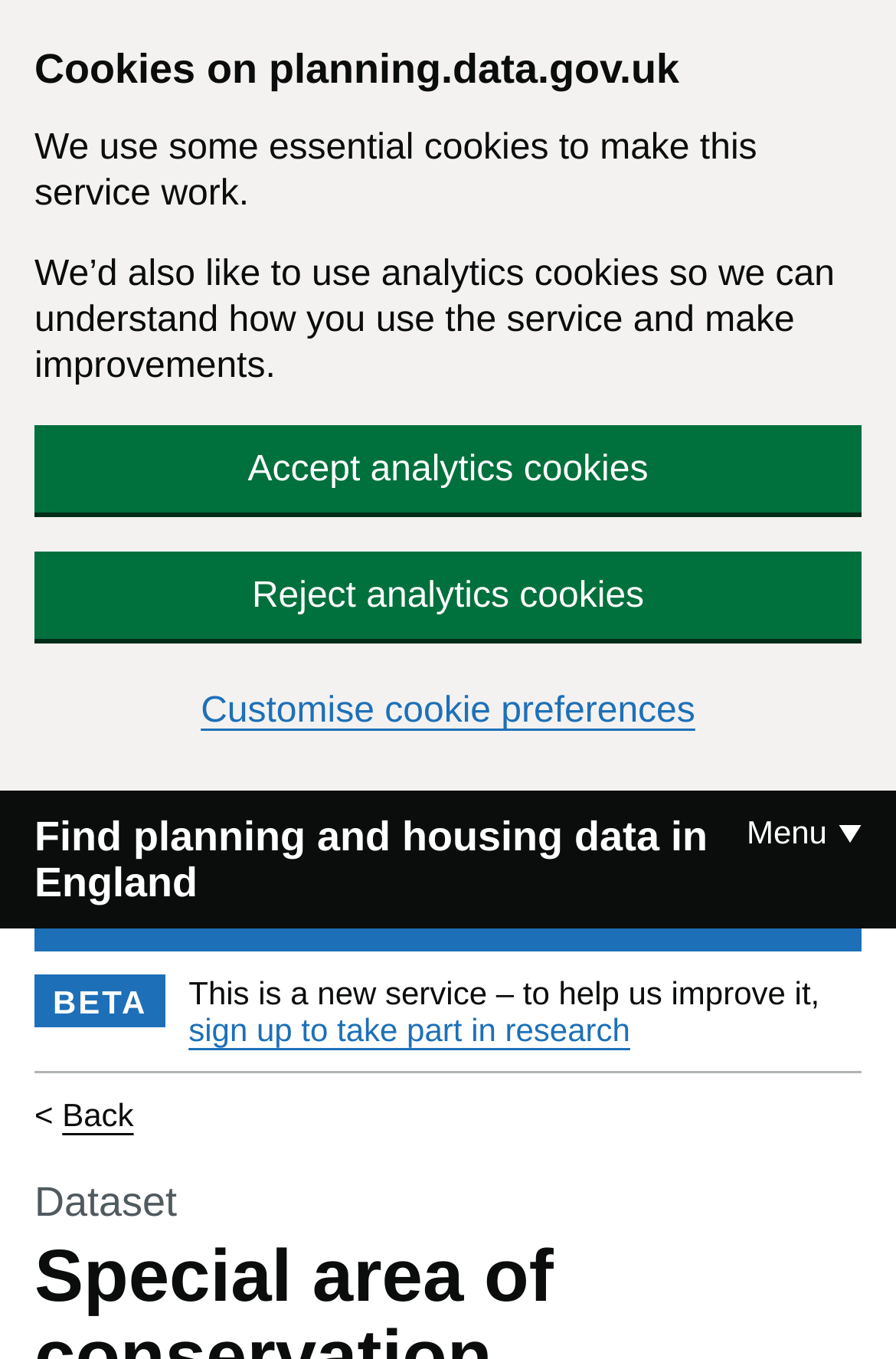Respond to the following query with just one word or a short phrase: 
What is the 'phase-banner' section for?

To indicate the service is in BETA